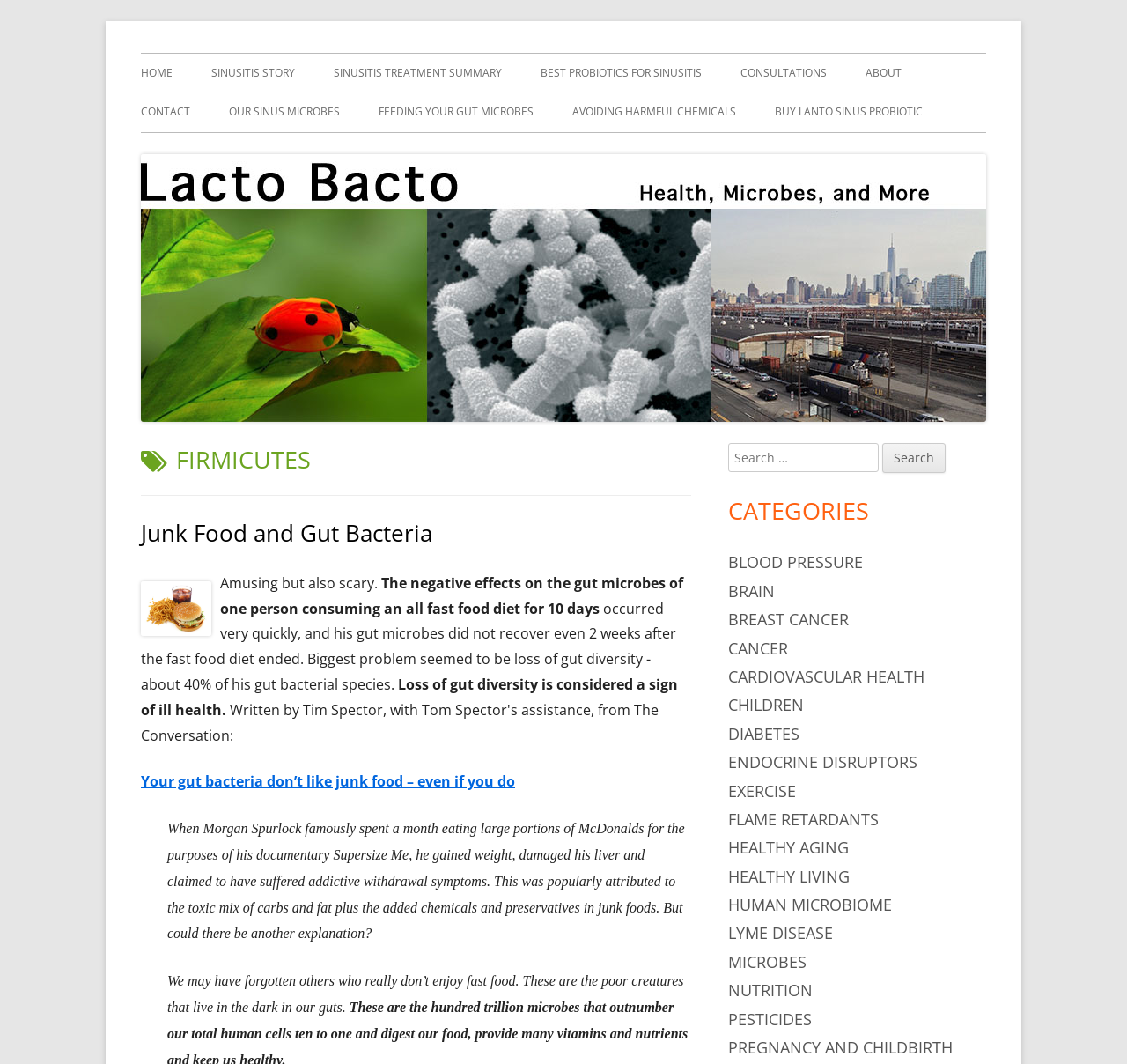Please analyze the image and give a detailed answer to the question:
What is the effect of junk food on gut bacteria?

According to the article, the effect of junk food on gut bacteria is the loss of gut diversity, which is mentioned in the StaticText element with ID 444.